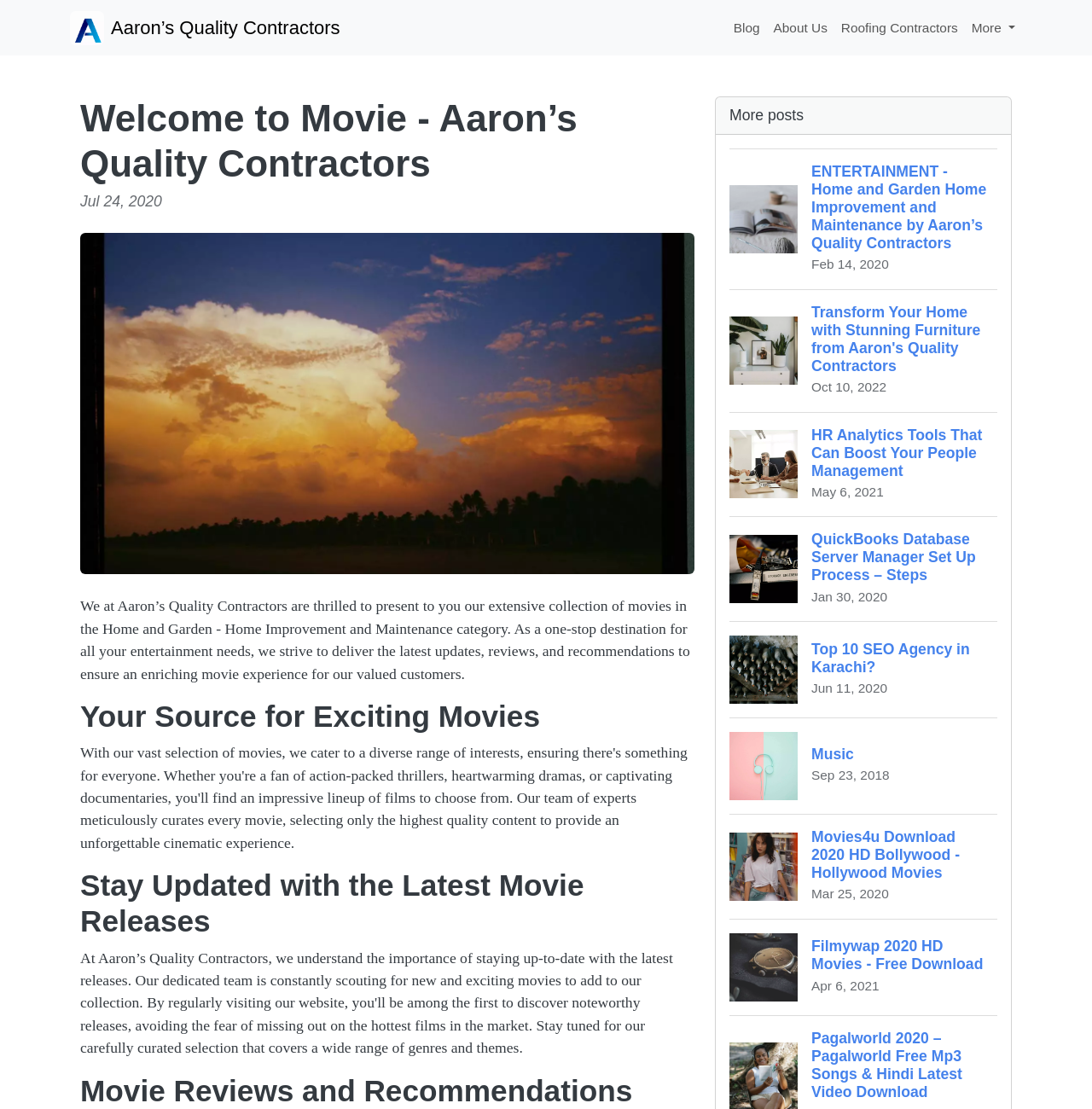Determine the main headline of the webpage and provide its text.

Welcome to Movie - Aaron’s Quality Contractors